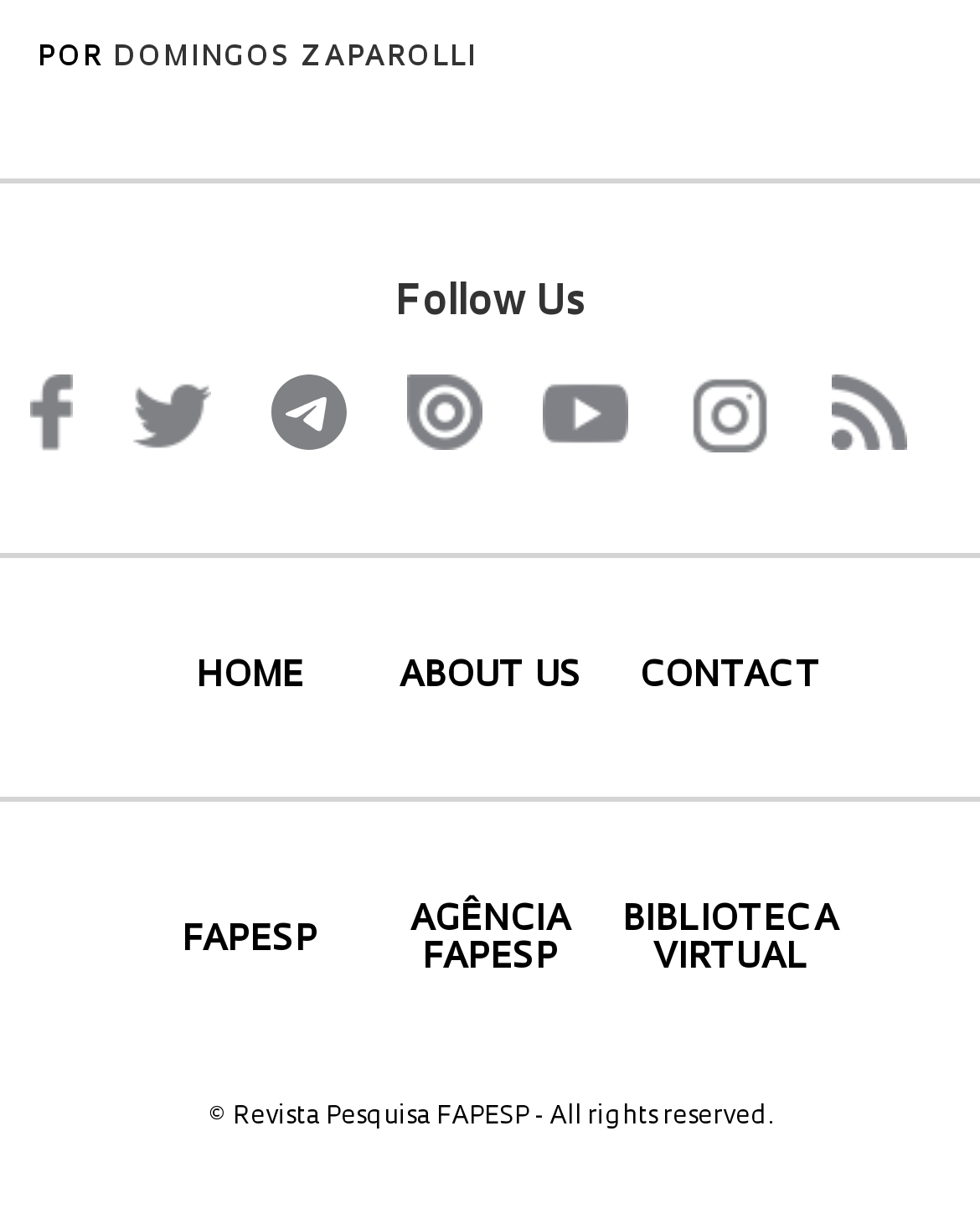Answer in one word or a short phrase: 
How many social media links are available?

7